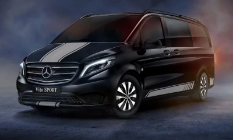Give a detailed account of the elements present in the image.

The image showcases a sleek, modern Mercedes-Benz van, featuring a striking black exterior with silver accents. This model, identified as the "2025 Mercedes-Benz Vito 319 GT," highlights the brand's commitment to luxury and sophistication in the design of commercial vehicles. The front view captures its aerodynamic shape, bold grille, and stylish wheel design, showcasing both functionality and aesthetic appeal. The backdrop suggests a dramatic setting, enhancing the van's dynamic presence, making it an exciting option for those seeking a blend of practicality and style in a family or commercial transport vehicle.